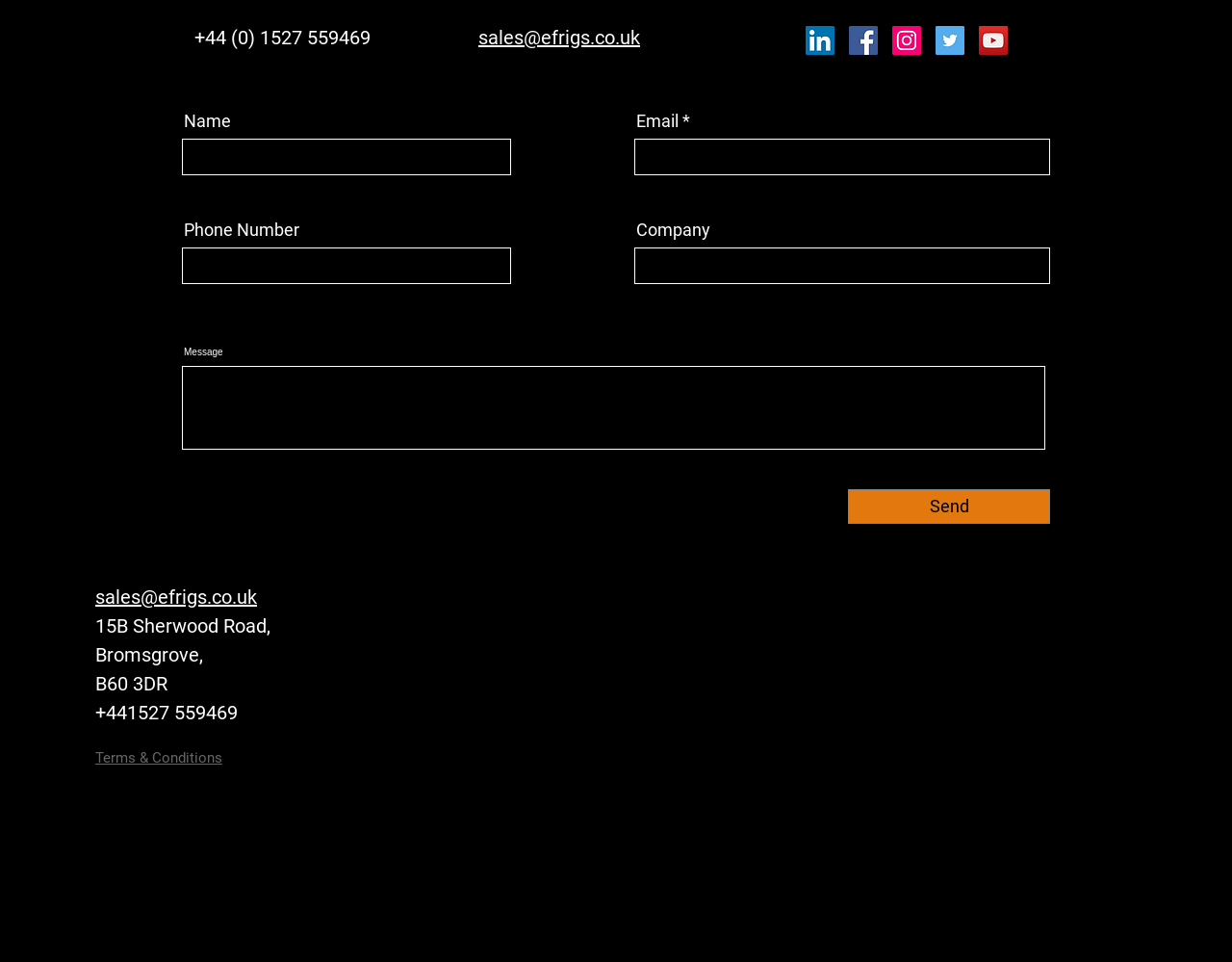Kindly determine the bounding box coordinates of the area that needs to be clicked to fulfill this instruction: "View the company address".

[0.077, 0.639, 0.22, 0.663]